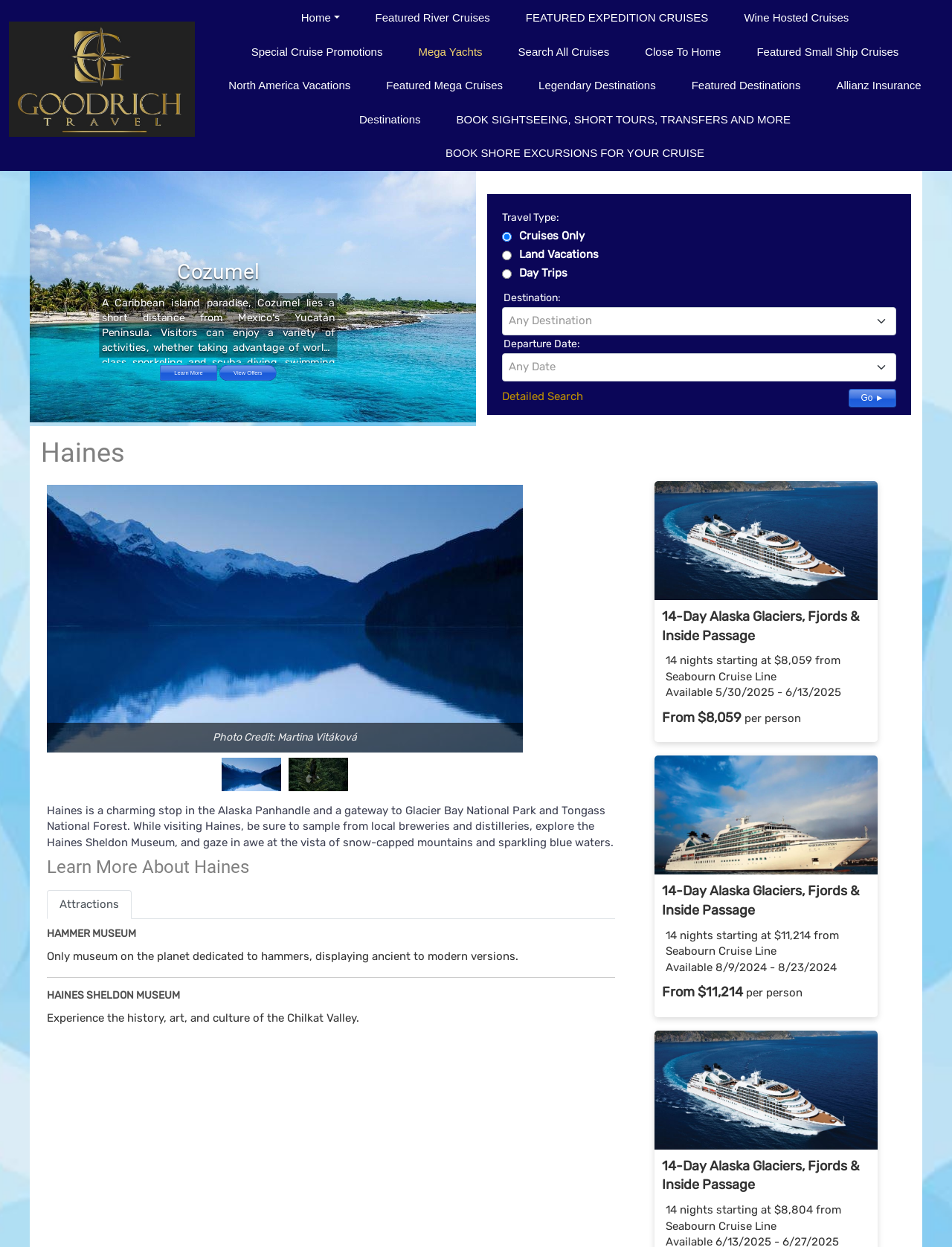What is the destination featured in the main image?
Based on the visual information, provide a detailed and comprehensive answer.

The main image on the webpage is labeled 'Virgin Gorda', which suggests that this is the destination being featured.